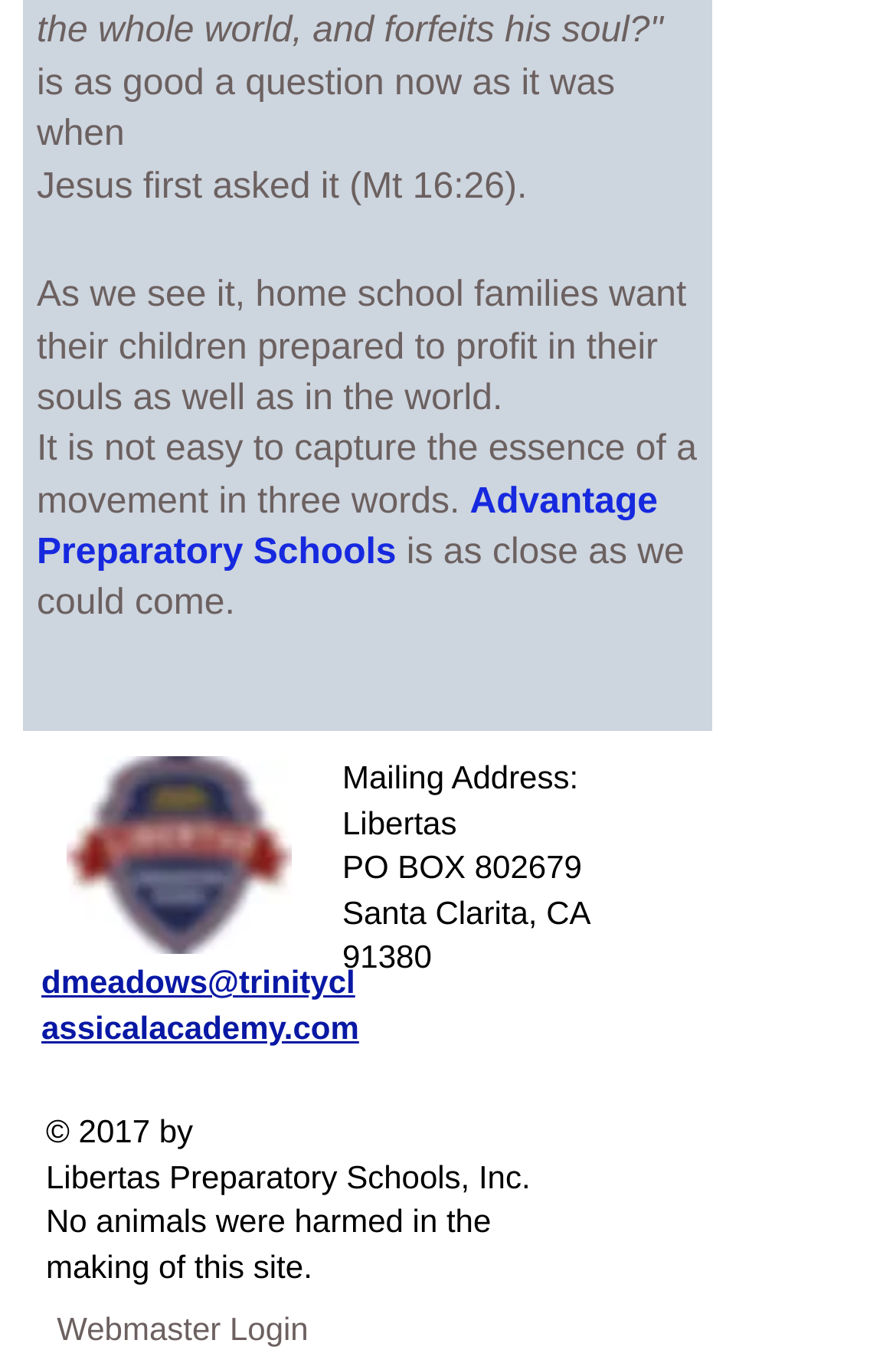What is the name of the school?
Please answer the question with as much detail as possible using the screenshot.

The name of the school can be found in the text 'Advantage Preparatory Schools' which is located at the top of the webpage, indicating that it is the main topic of the webpage.